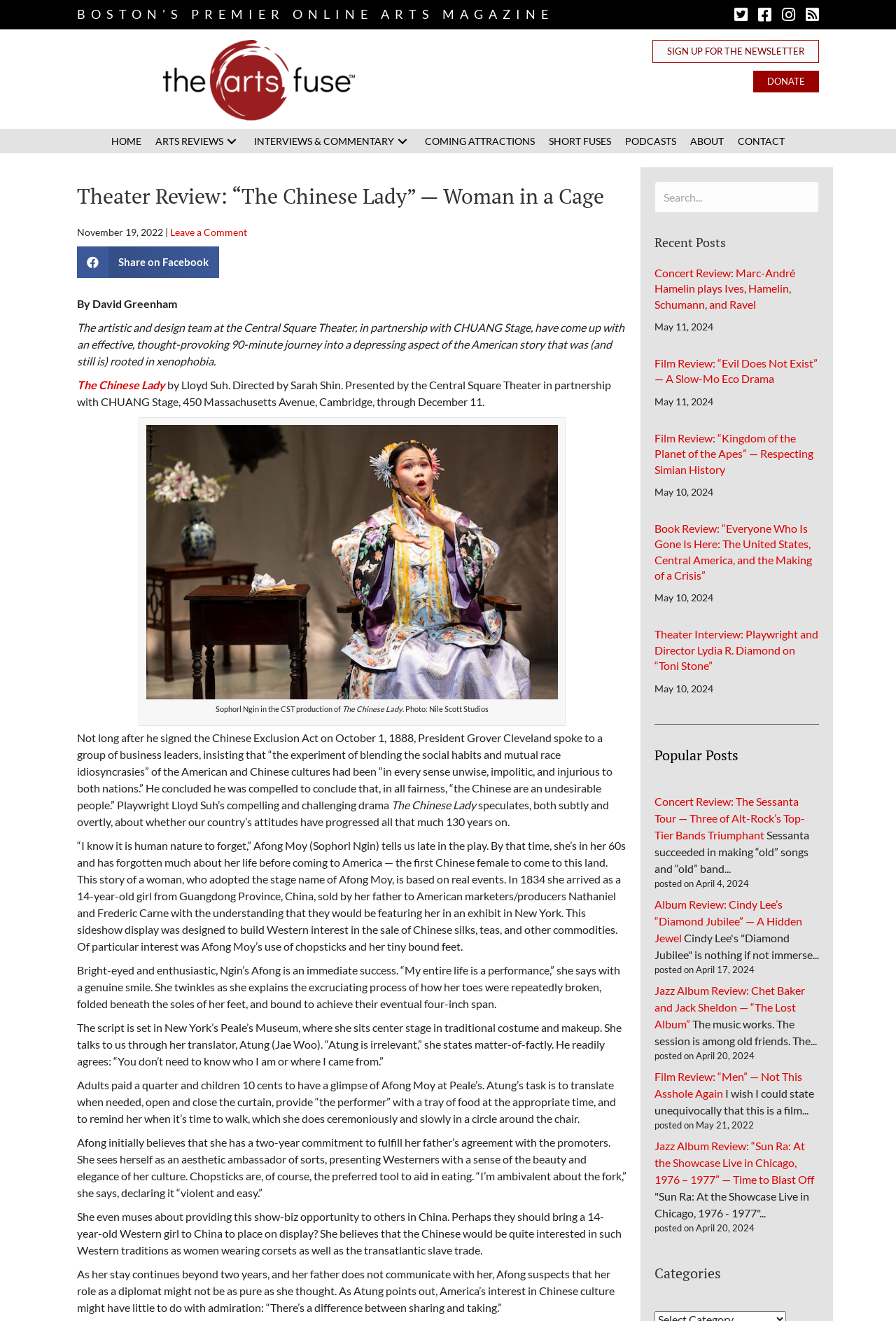Please provide the bounding box coordinates in the format (top-left x, top-left y, bottom-right x, bottom-right y). Remember, all values are floating point numbers between 0 and 1. What is the bounding box coordinate of the region described as: REPRESENTATION

None